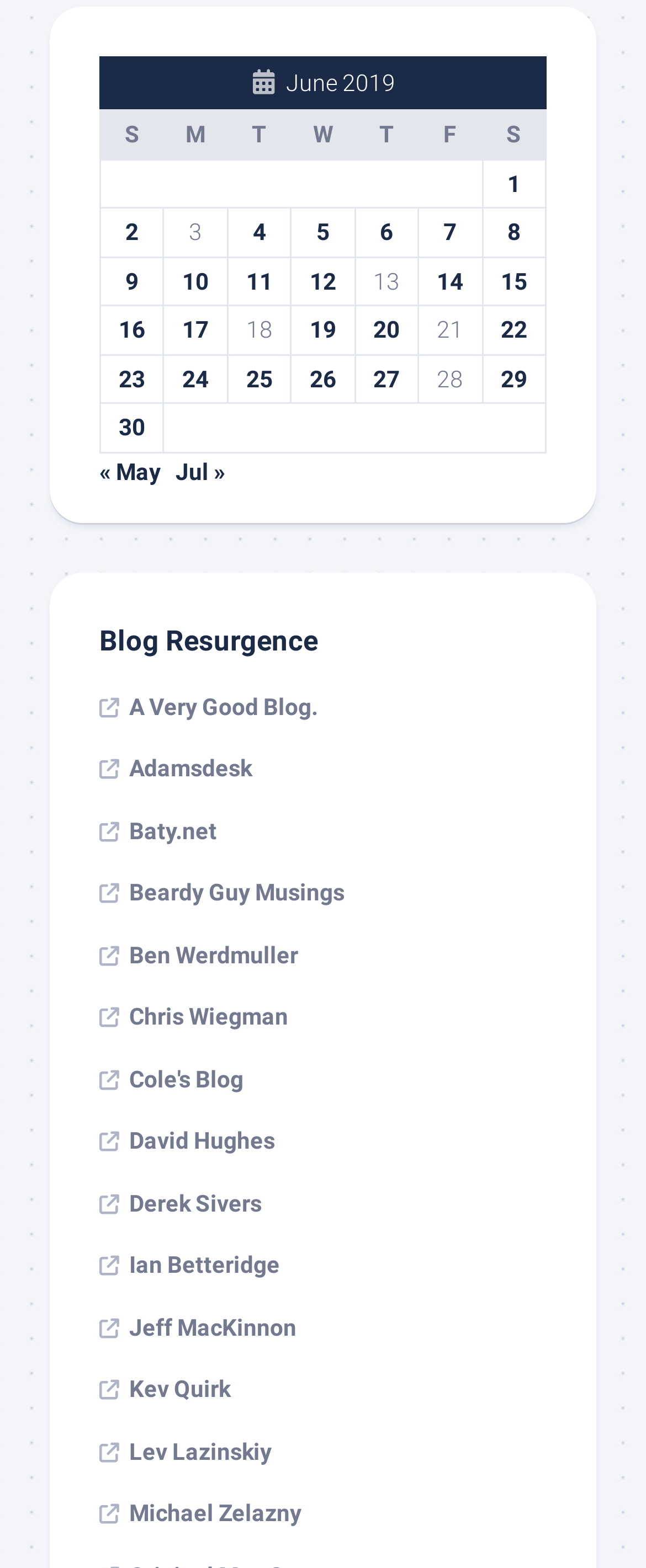Kindly determine the bounding box coordinates for the area that needs to be clicked to execute this instruction: "Visit A Very Good Blog".

[0.154, 0.442, 0.492, 0.459]